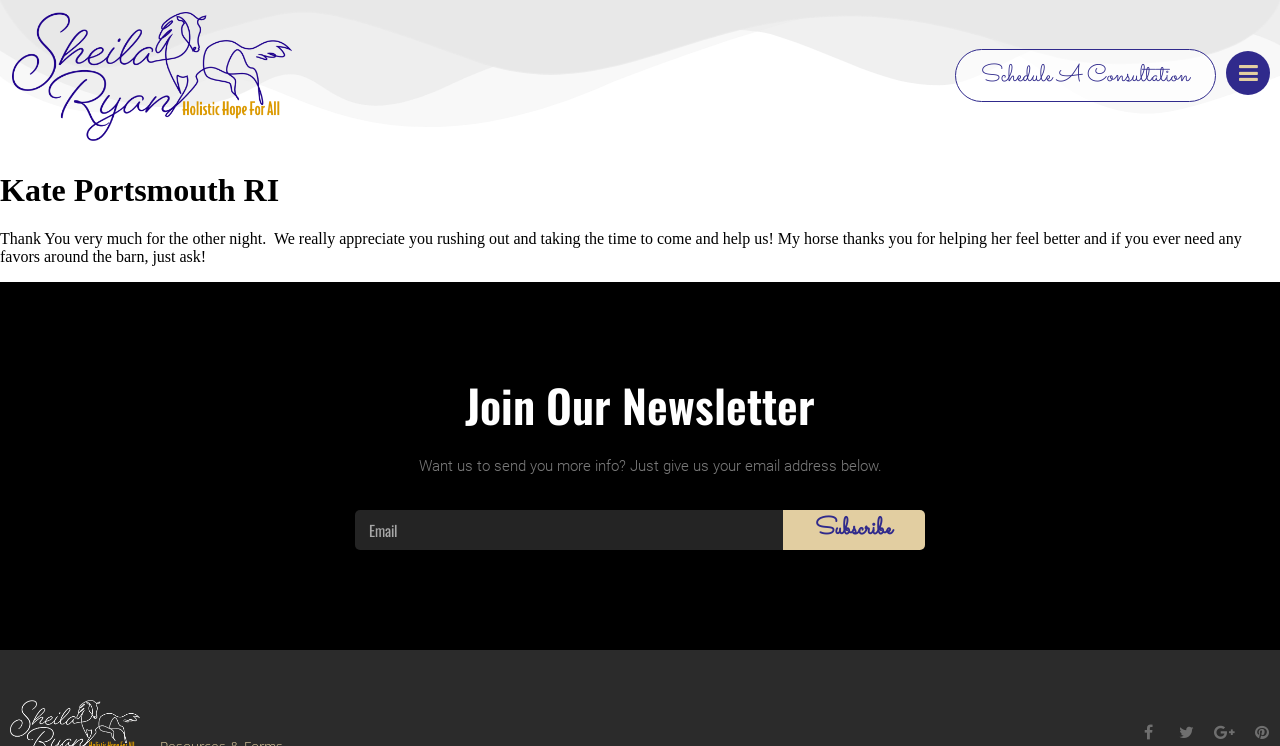Can you extract the primary headline text from the webpage?

Kate Portsmouth RI